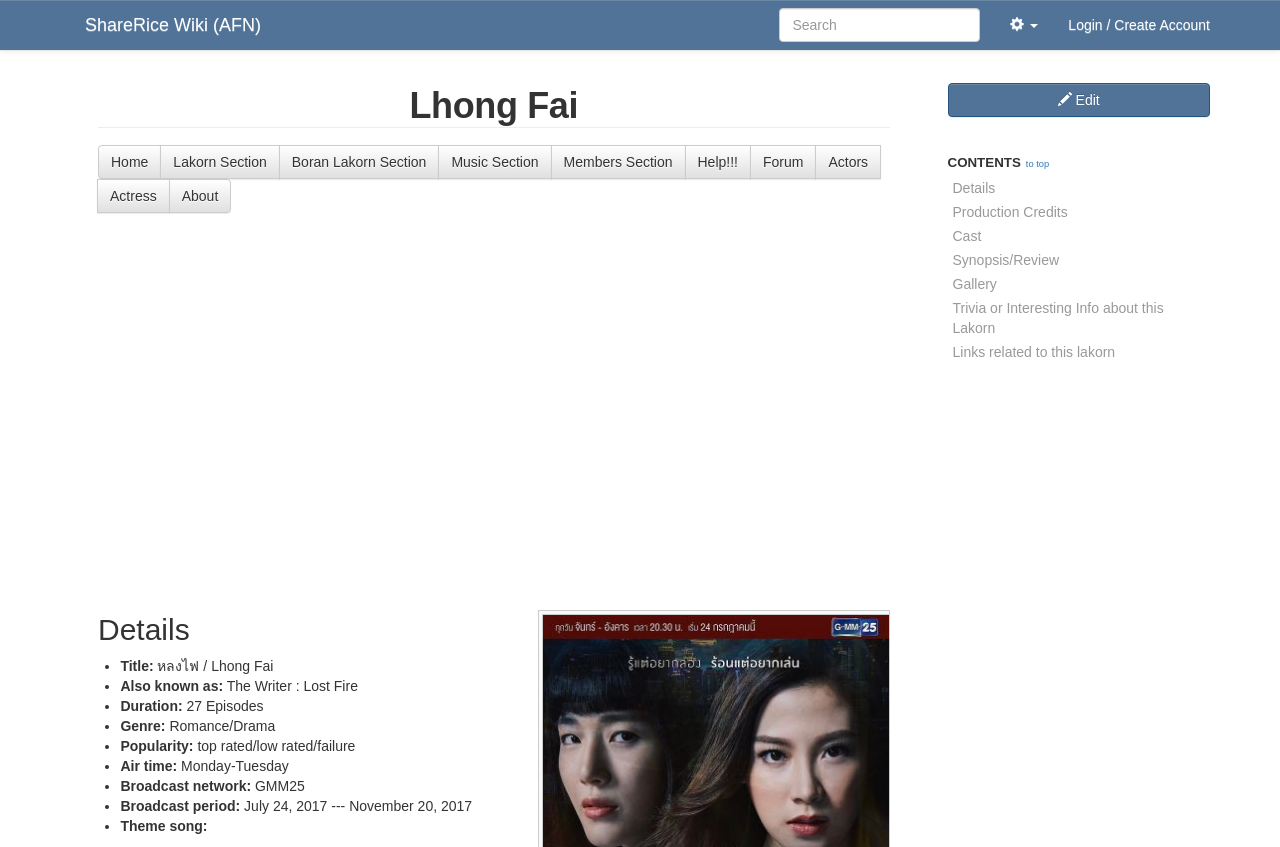Refer to the screenshot and give an in-depth answer to this question: What is the genre of this lakorn?

I found the genre 'Romance/Drama' in the static text element with bounding box coordinates [0.129, 0.847, 0.215, 0.866] which is a child element of the 'Details' heading.